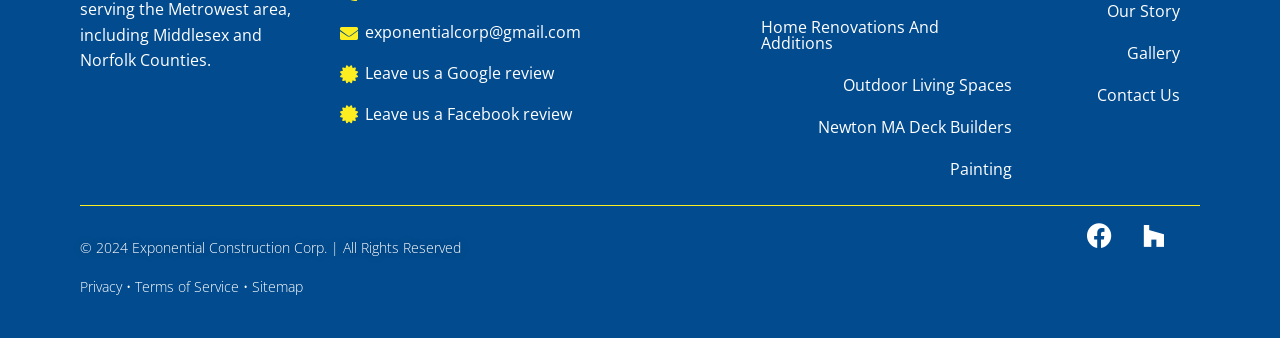Determine the bounding box coordinates for the area that should be clicked to carry out the following instruction: "Check the terms of service".

[0.105, 0.814, 0.187, 0.869]